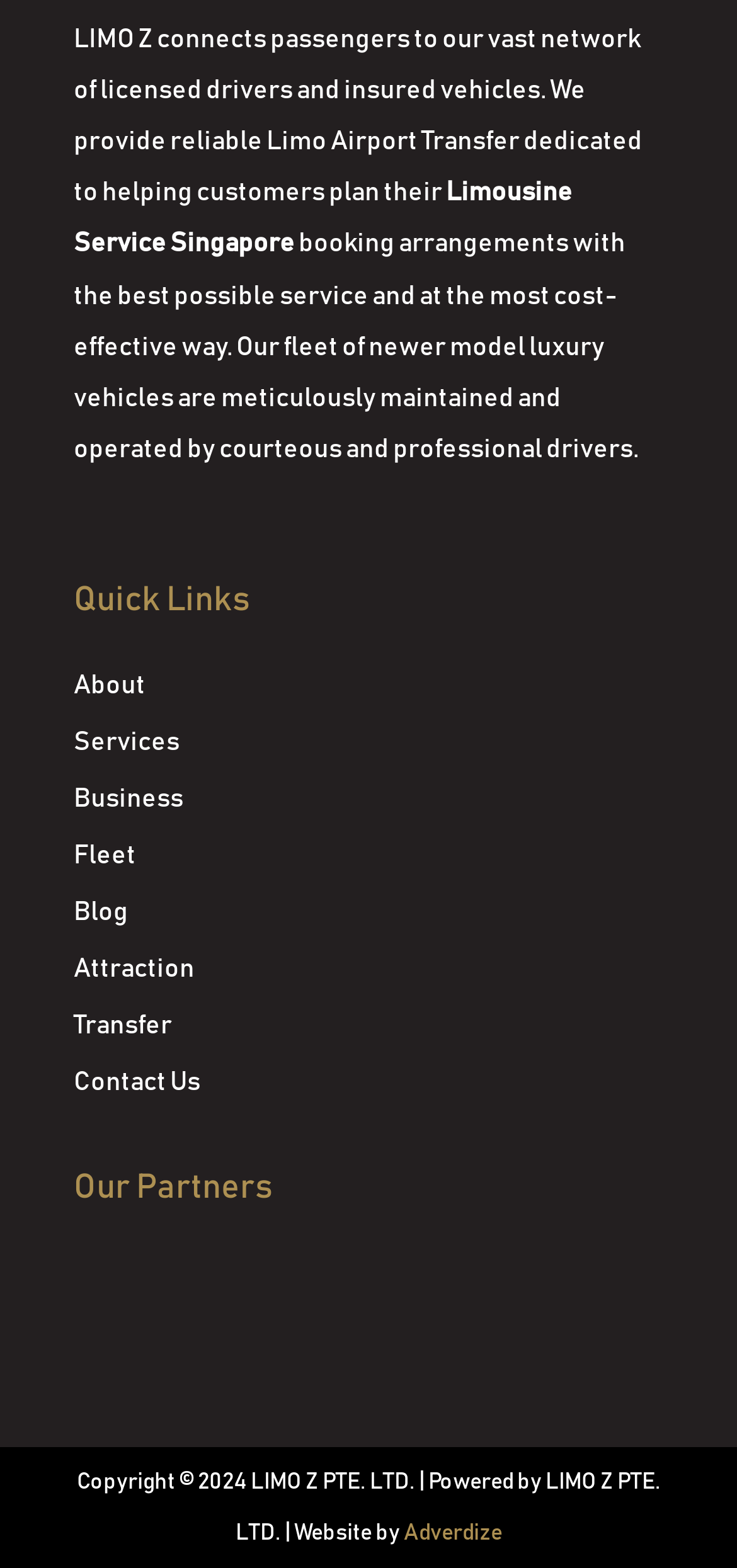Calculate the bounding box coordinates of the UI element given the description: "Donate".

None